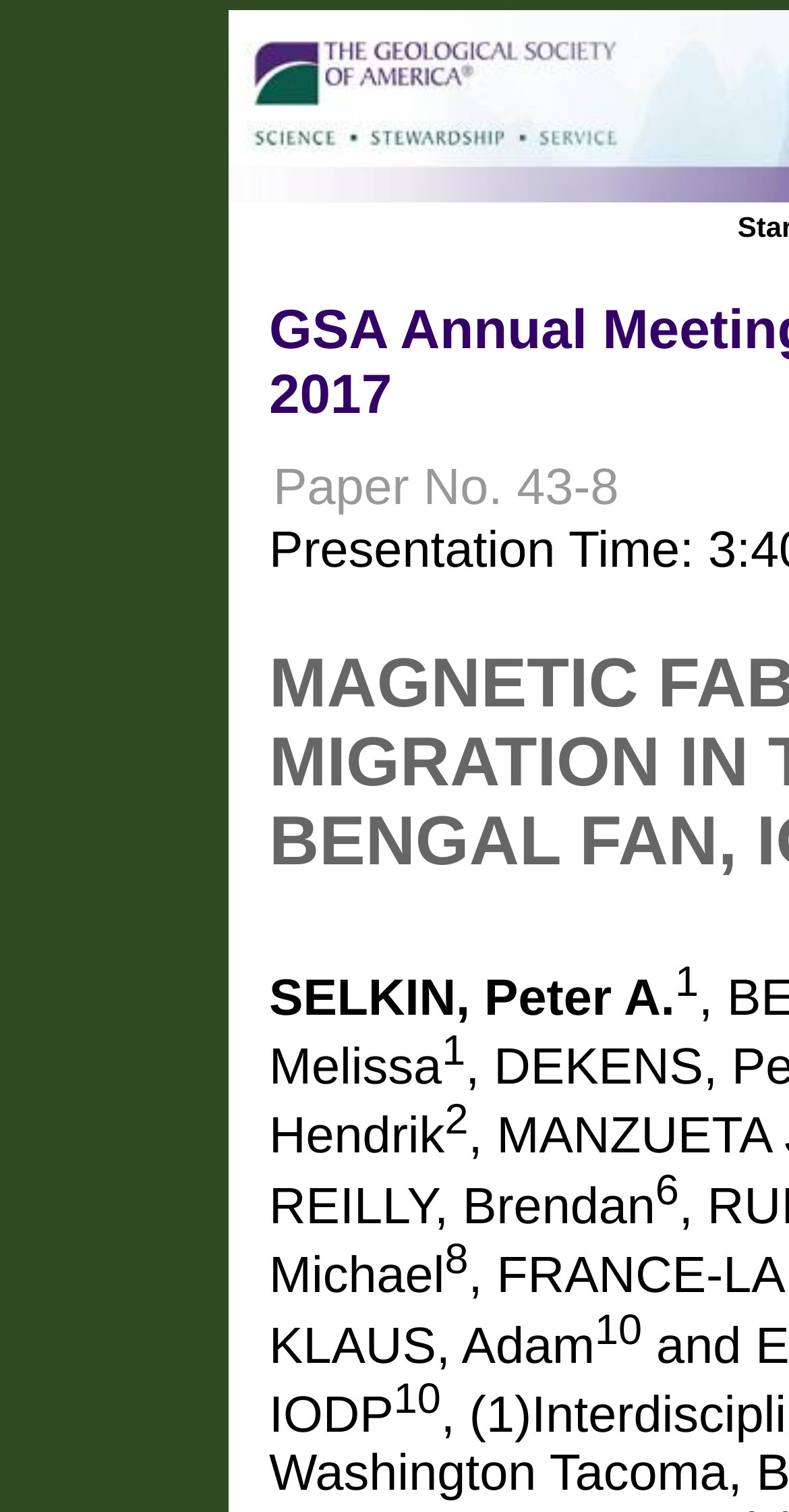Who is the author of the paper?
Look at the image and answer the question using a single word or phrase.

SELKIN, Peter A.